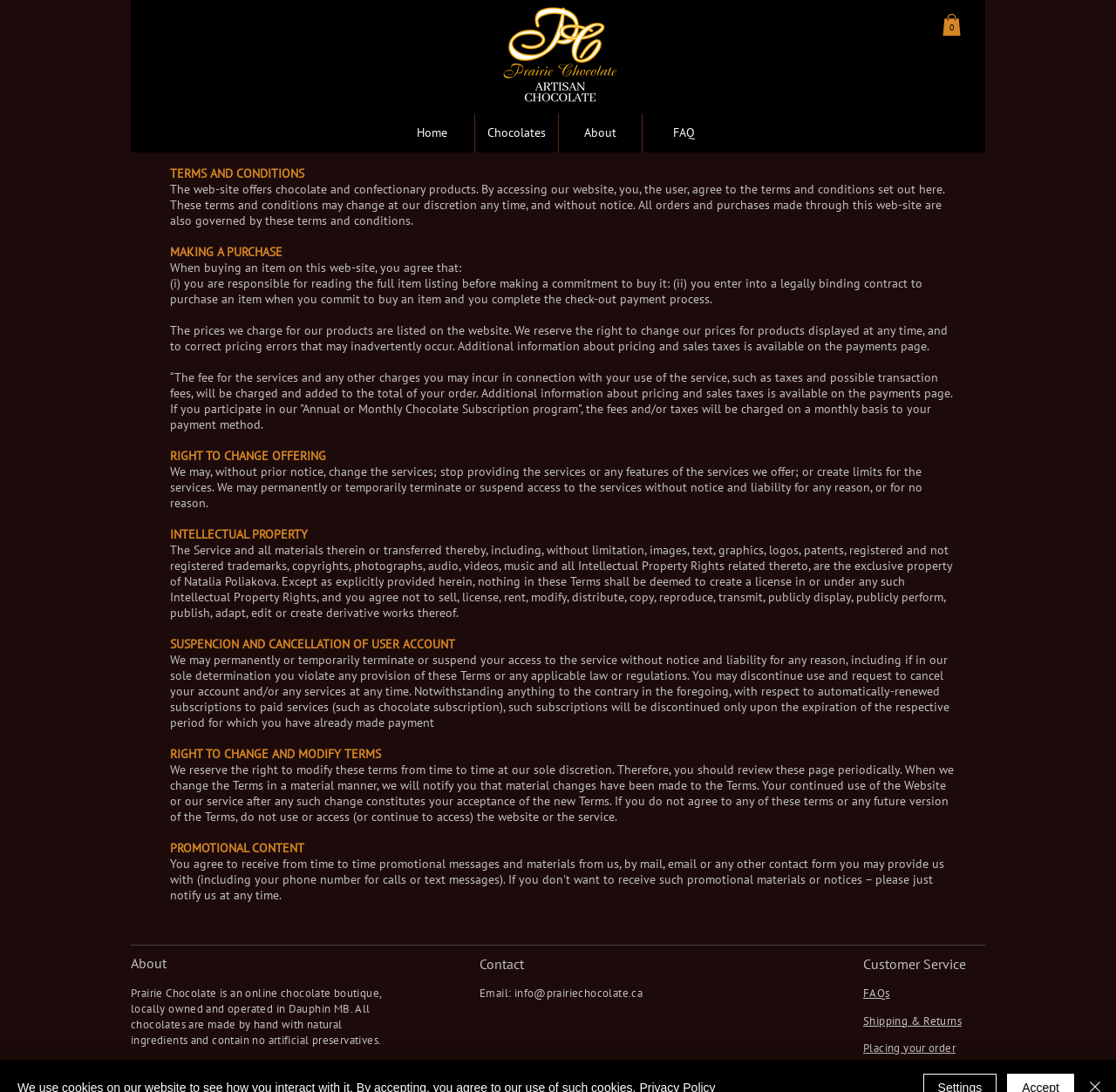Please identify the bounding box coordinates of the region to click in order to complete the given instruction: "Click the Cart button". The coordinates should be four float numbers between 0 and 1, i.e., [left, top, right, bottom].

[0.845, 0.013, 0.861, 0.033]